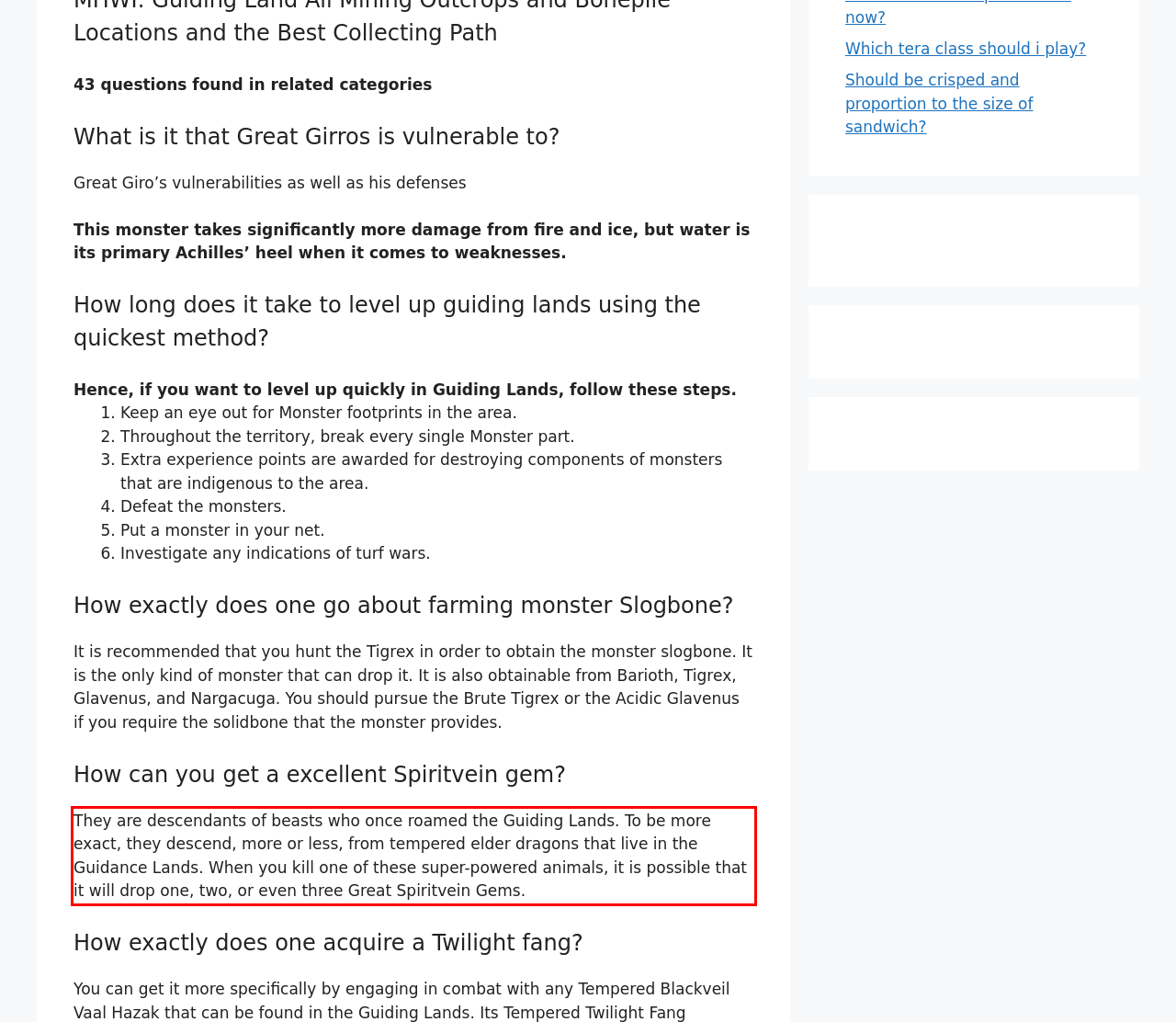You have a screenshot of a webpage with a UI element highlighted by a red bounding box. Use OCR to obtain the text within this highlighted area.

They are descendants of beasts who once roamed the Guiding Lands. To be more exact, they descend, more or less, from tempered elder dragons that live in the Guidance Lands. When you kill one of these super-powered animals, it is possible that it will drop one, two, or even three Great Spiritvein Gems.